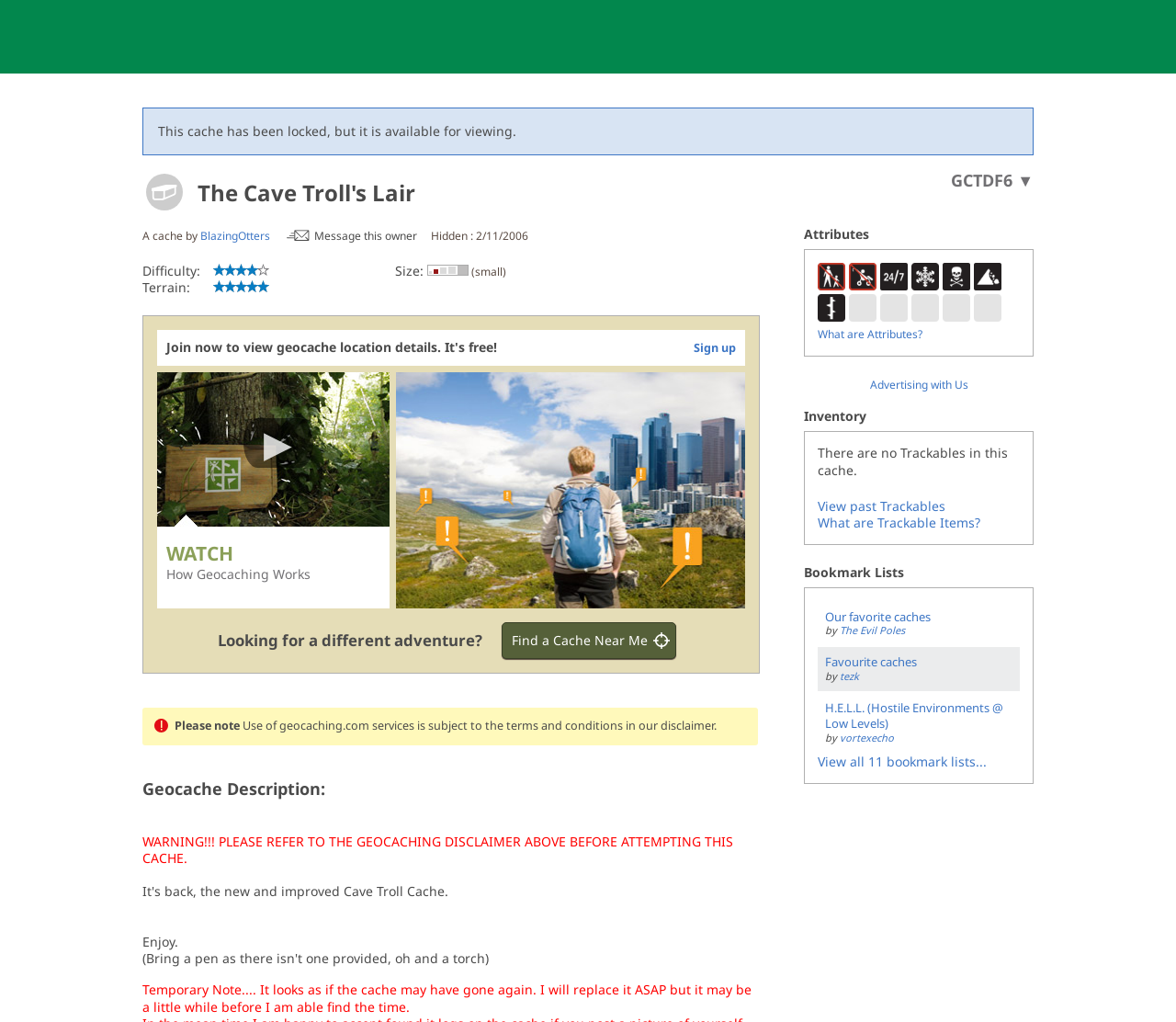Refer to the image and offer a detailed explanation in response to the question: Who created this geocache?

The creator of this geocache is mentioned in the text 'A cache by BlazingOtters' which is located in the layout table below the heading.